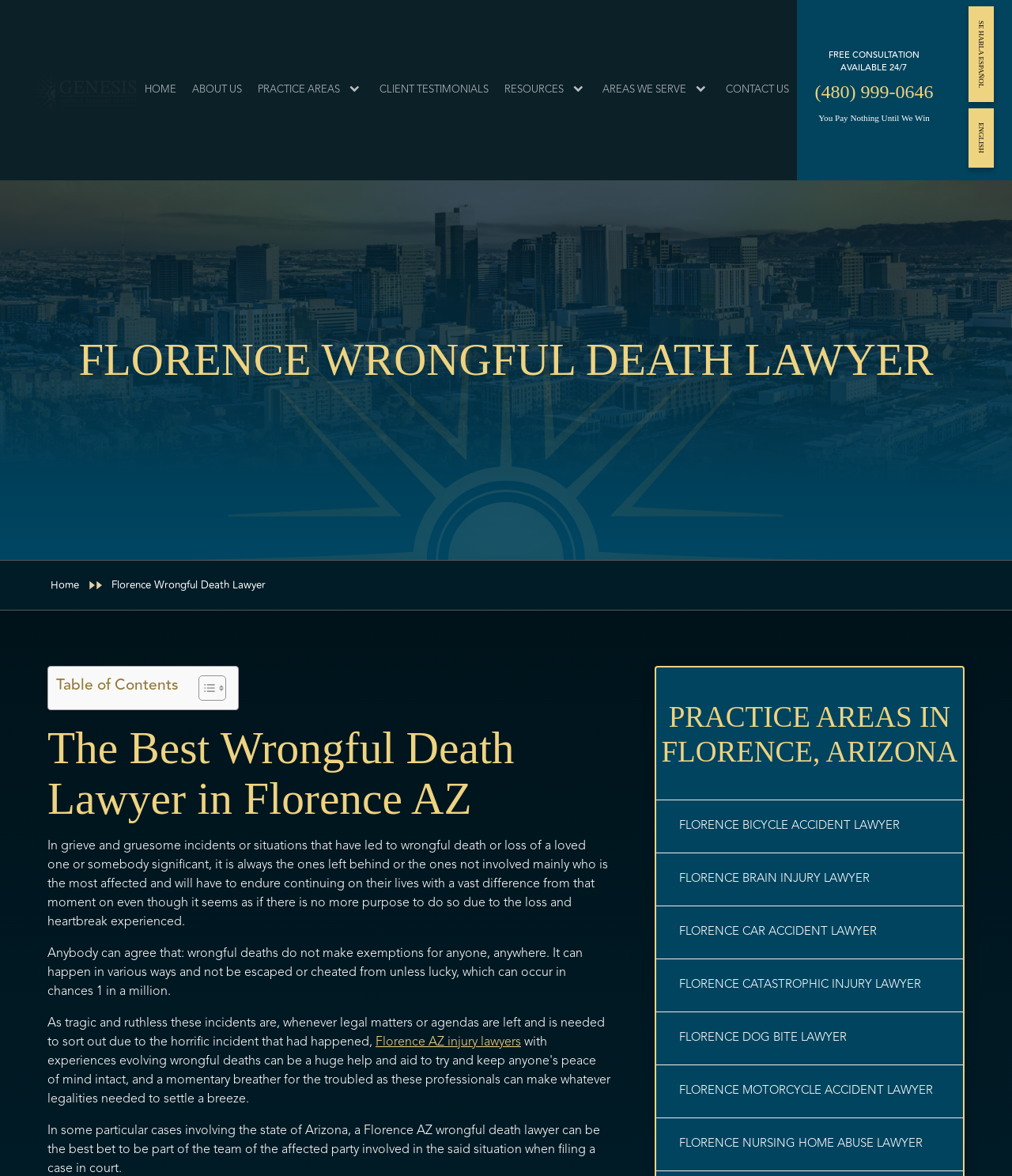What is the purpose of the 'FREE CONSULTATION AVAILABLE 24/7' link?
Please look at the screenshot and answer in one word or a short phrase.

To schedule a consultation